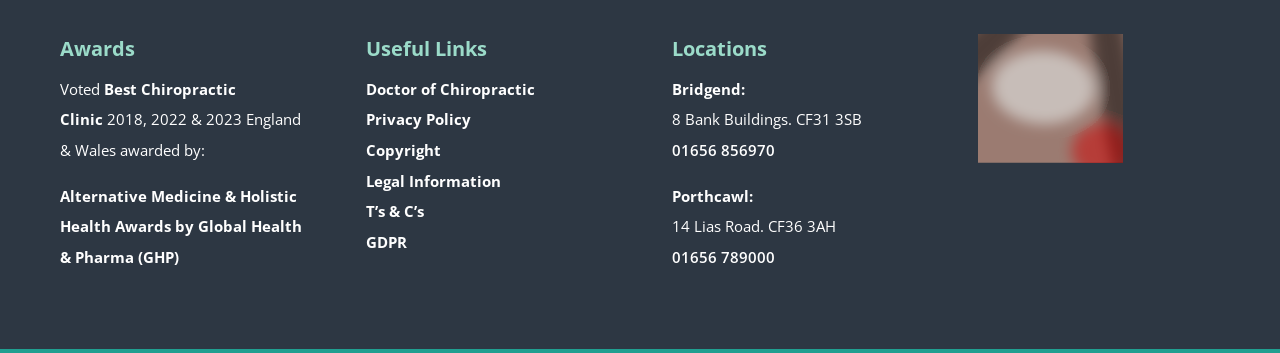Highlight the bounding box coordinates of the element you need to click to perform the following instruction: "Check 'GDPR'."

[0.286, 0.656, 0.318, 0.713]